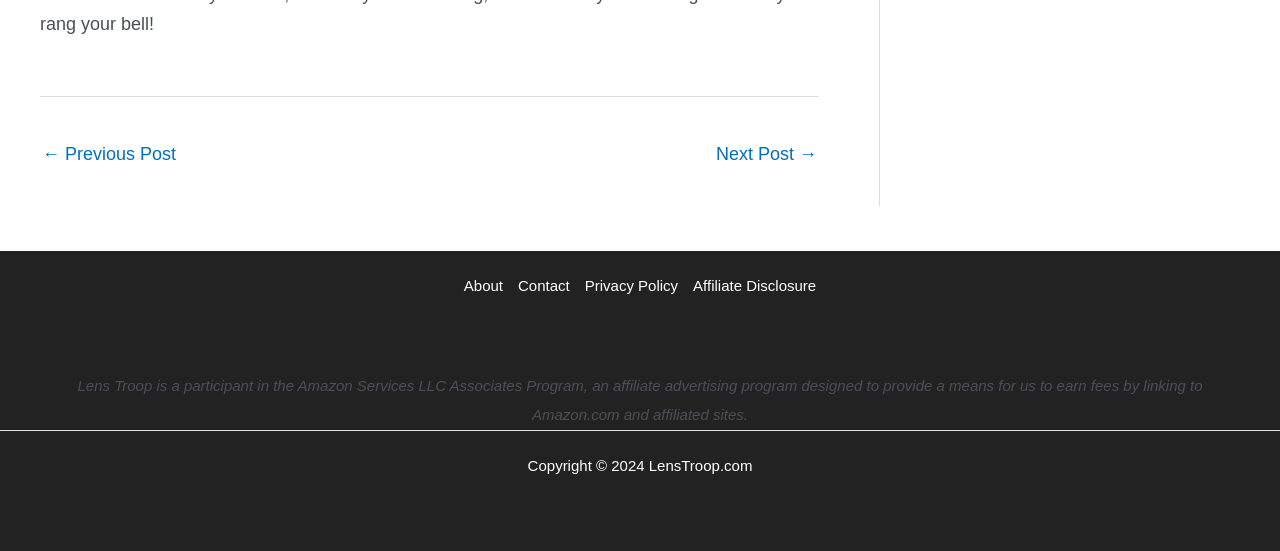Please determine the bounding box of the UI element that matches this description: Contact. The coordinates should be given as (top-left x, top-left y, bottom-right x, bottom-right y), with all values between 0 and 1.

[0.399, 0.491, 0.451, 0.545]